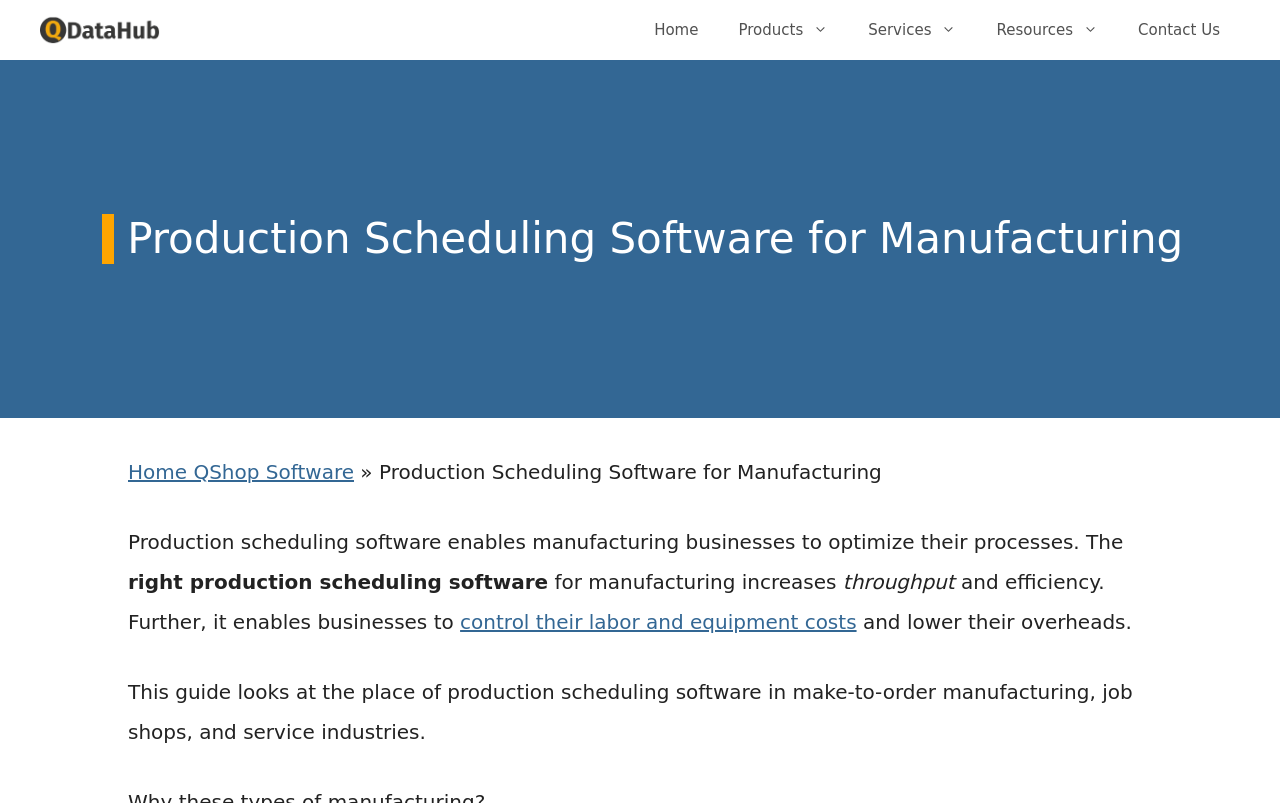Specify the bounding box coordinates of the area to click in order to execute this command: 'Click on the QDataHub logo'. The coordinates should consist of four float numbers ranging from 0 to 1, and should be formatted as [left, top, right, bottom].

[0.031, 0.019, 0.125, 0.056]